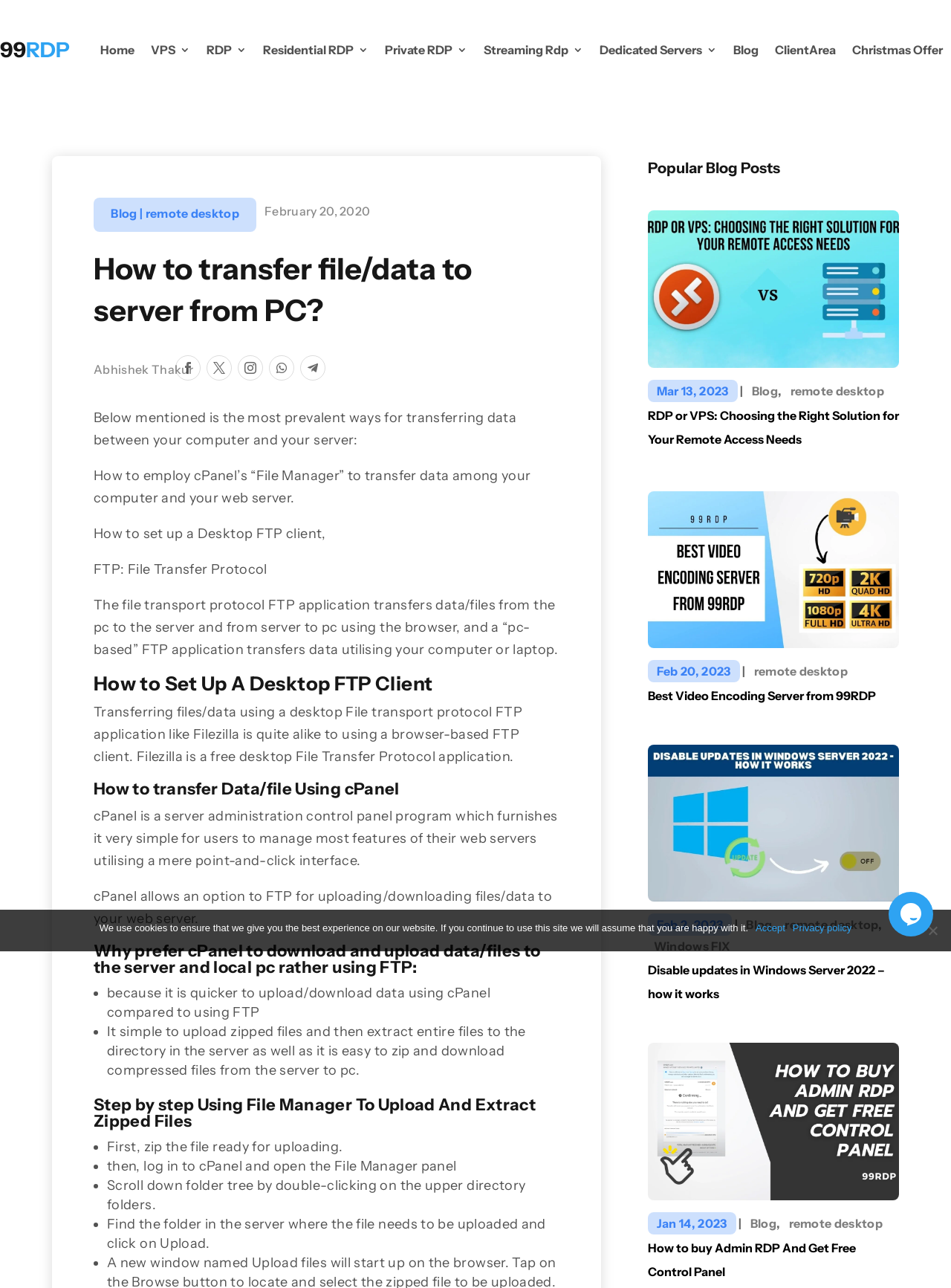Please determine the bounding box coordinates of the element's region to click for the following instruction: "Click on the 'RDP or VPS: Choosing the Right Solution for Your Remote Access Needs' article".

[0.681, 0.163, 0.945, 0.367]